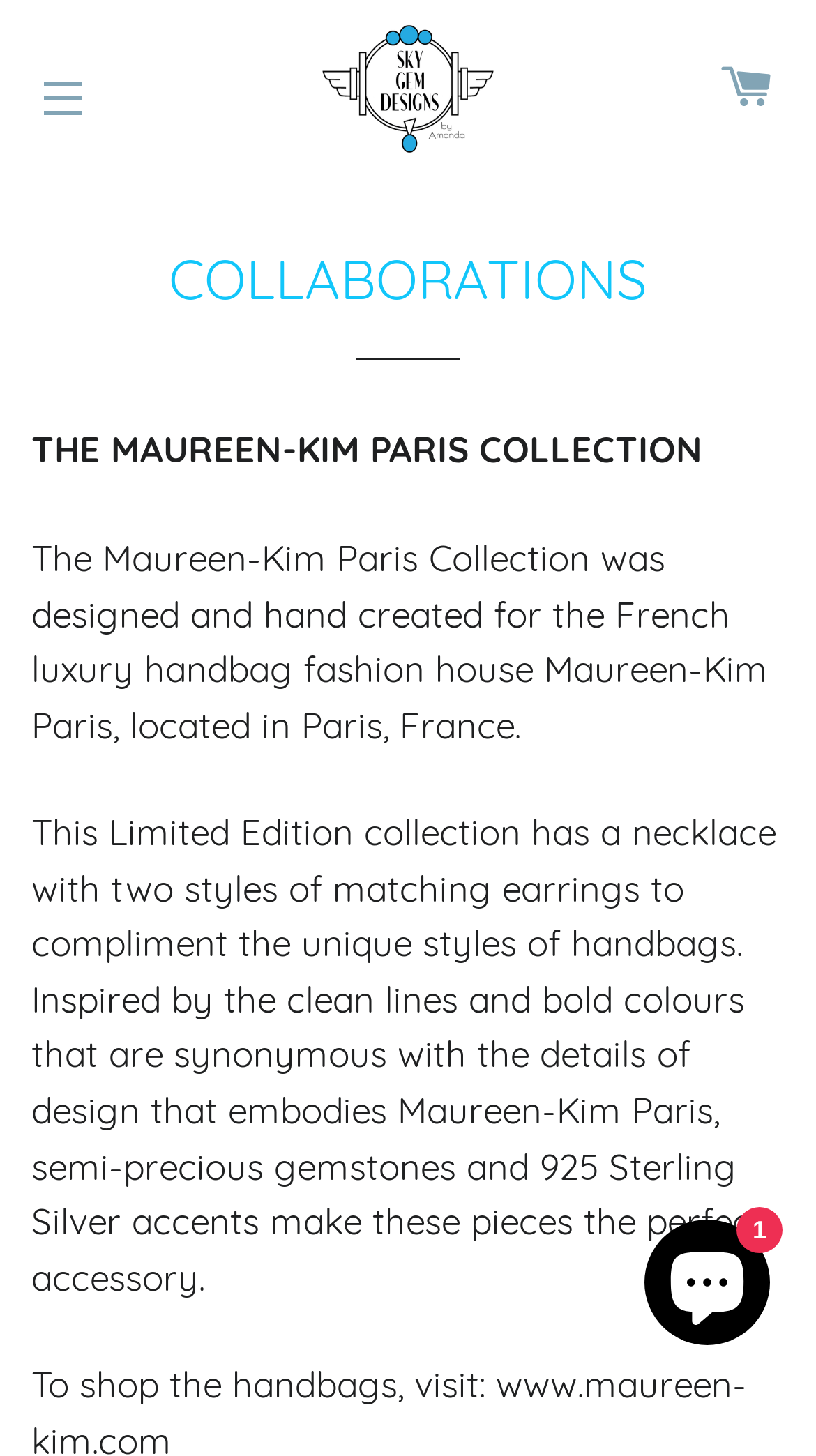Give a one-word or one-phrase response to the question:
What is the name of the luxury handbag fashion house?

Maureen-Kim Paris